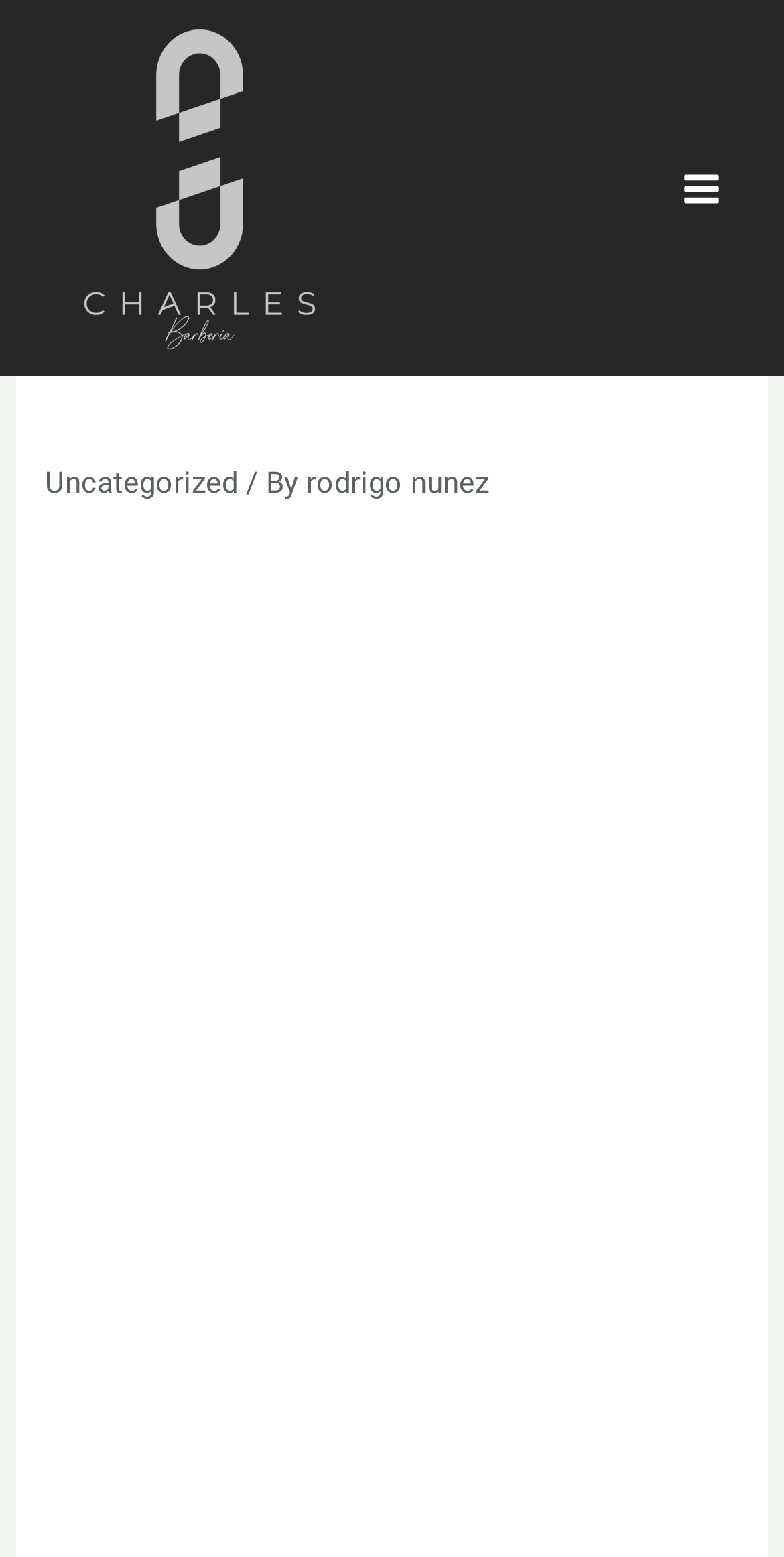Look at the image and give a detailed response to the following question: Is registration required on Talk.chat?

The text explicitly states that Talk.chat is 100% anonymous and doesn't require any type of registration, allowing users to maintain their anonymity.